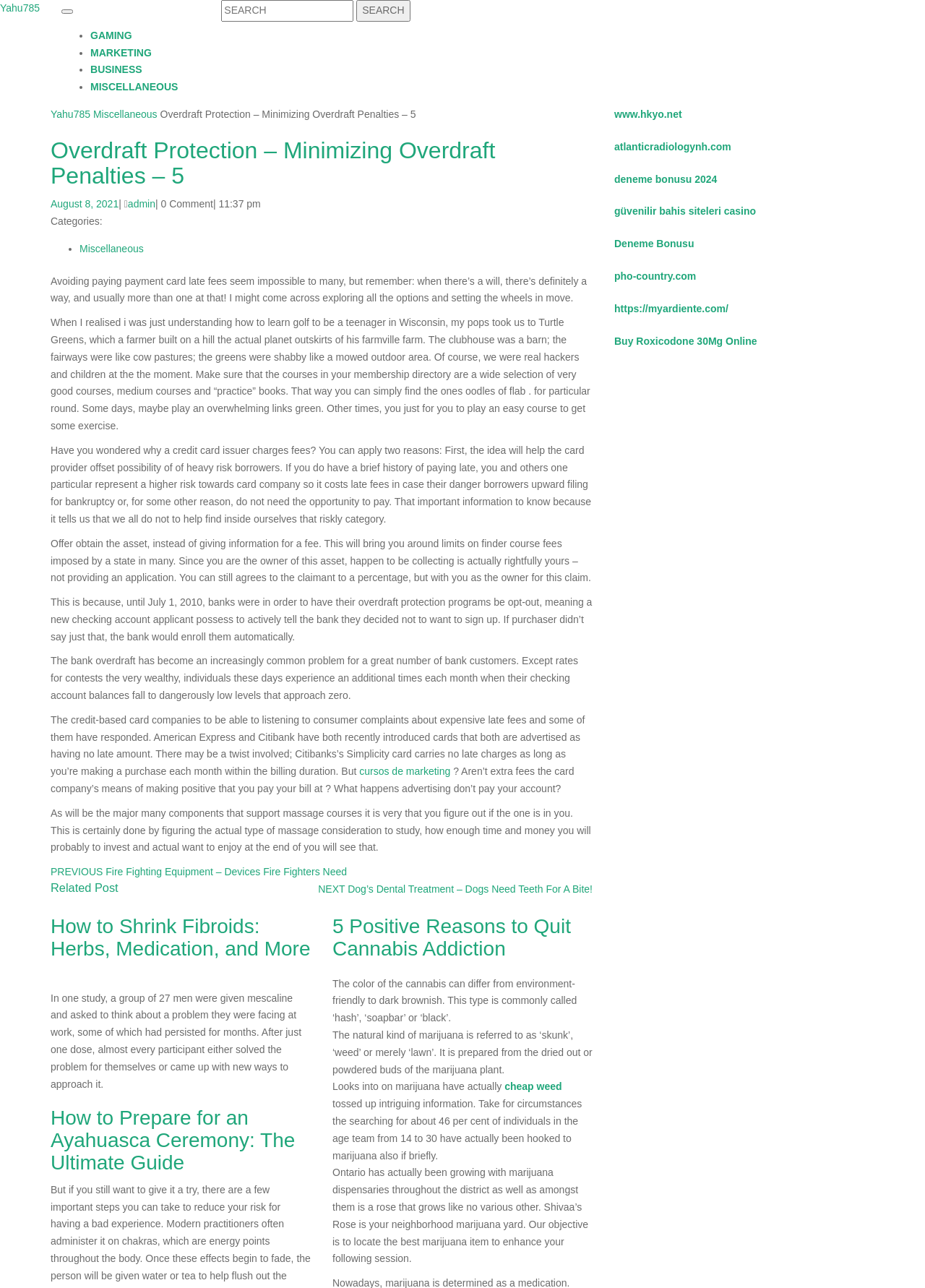Locate the bounding box coordinates of the area you need to click to fulfill this instruction: 'Contact Brittany Bungert'. The coordinates must be in the form of four float numbers ranging from 0 to 1: [left, top, right, bottom].

None